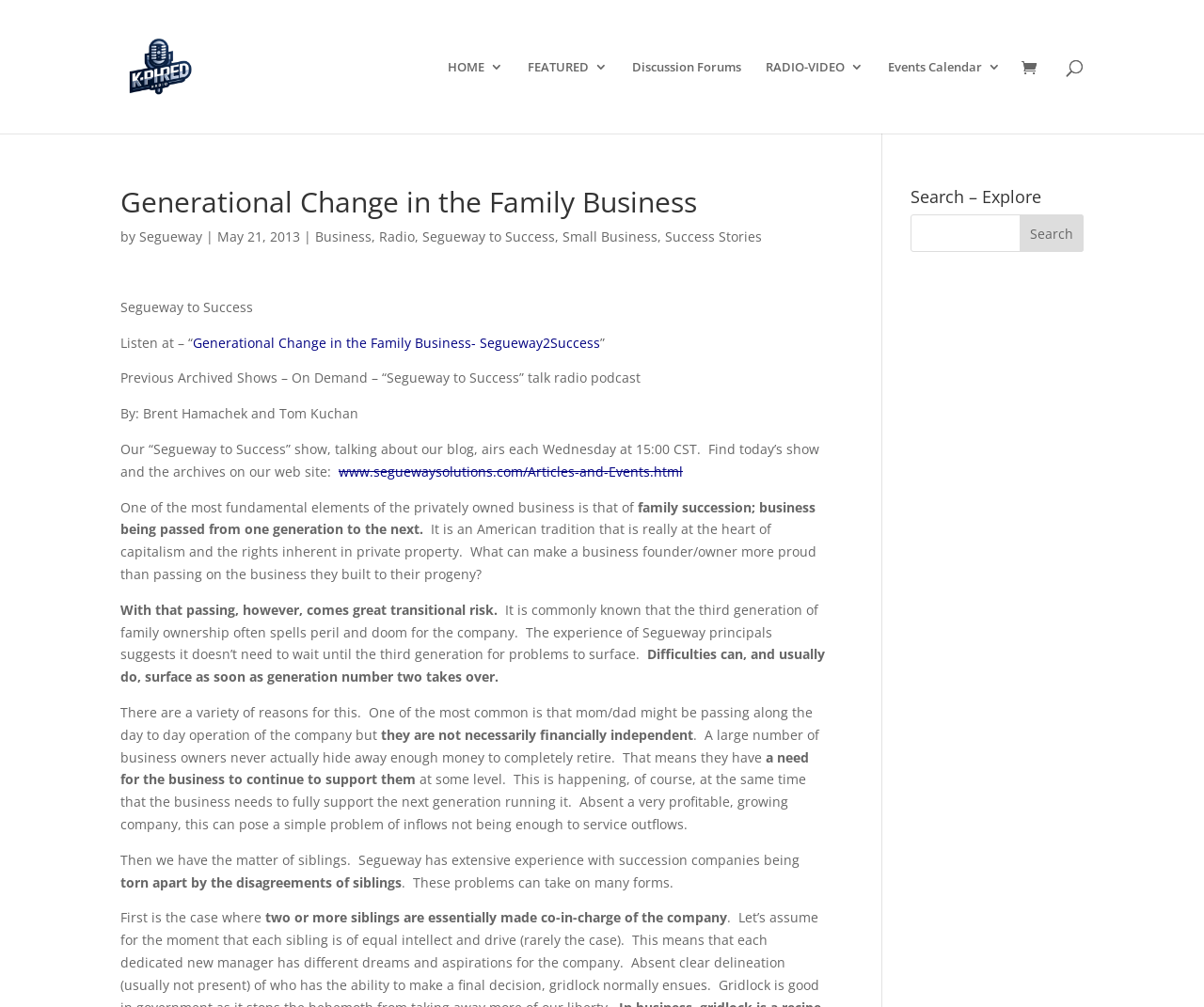What is the problem with siblings in family business?
Look at the image and provide a detailed response to the question.

The problem with siblings in family business can be inferred from the text 'Then we have the matter of siblings. Segueway has extensive experience with succession companies being torn apart by the disagreements of siblings.'.